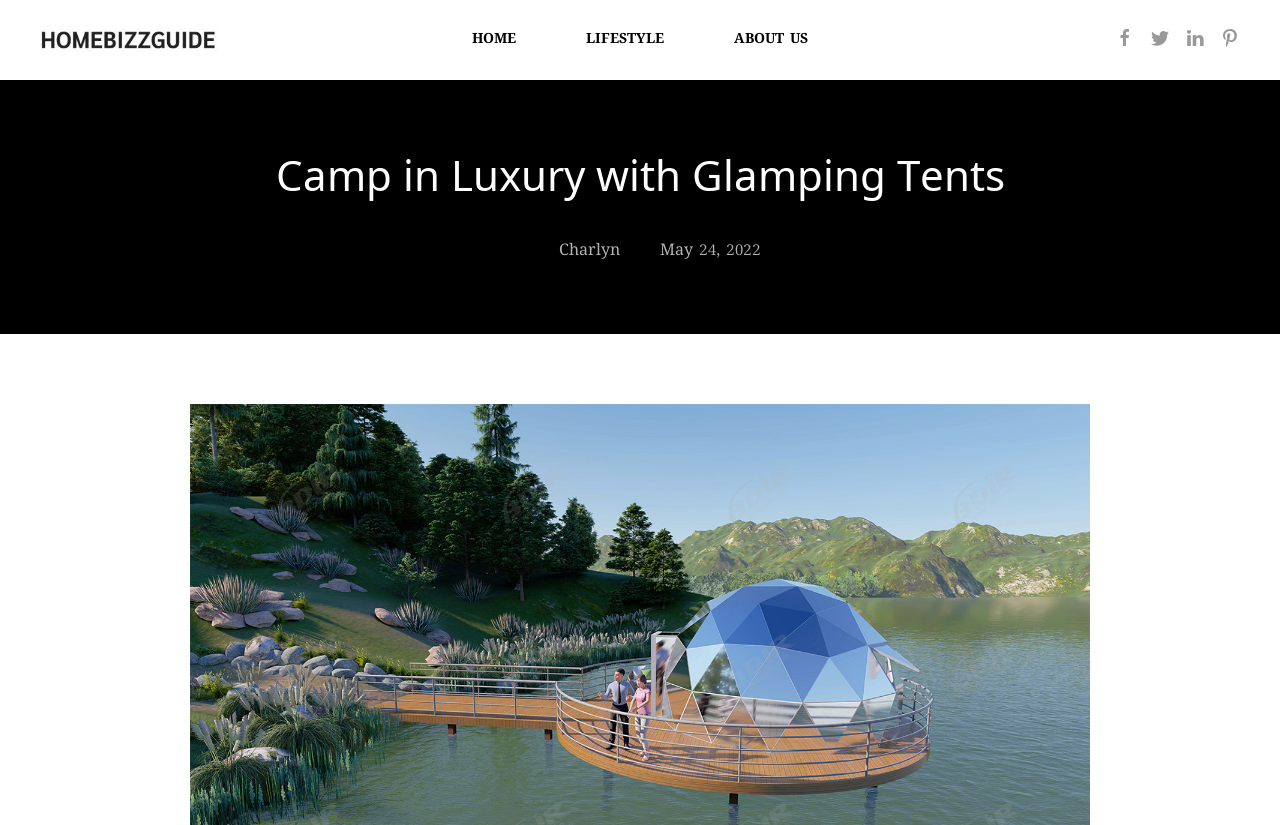Please specify the bounding box coordinates of the region to click in order to perform the following instruction: "visit lifestyle page".

[0.458, 0.0, 0.519, 0.097]